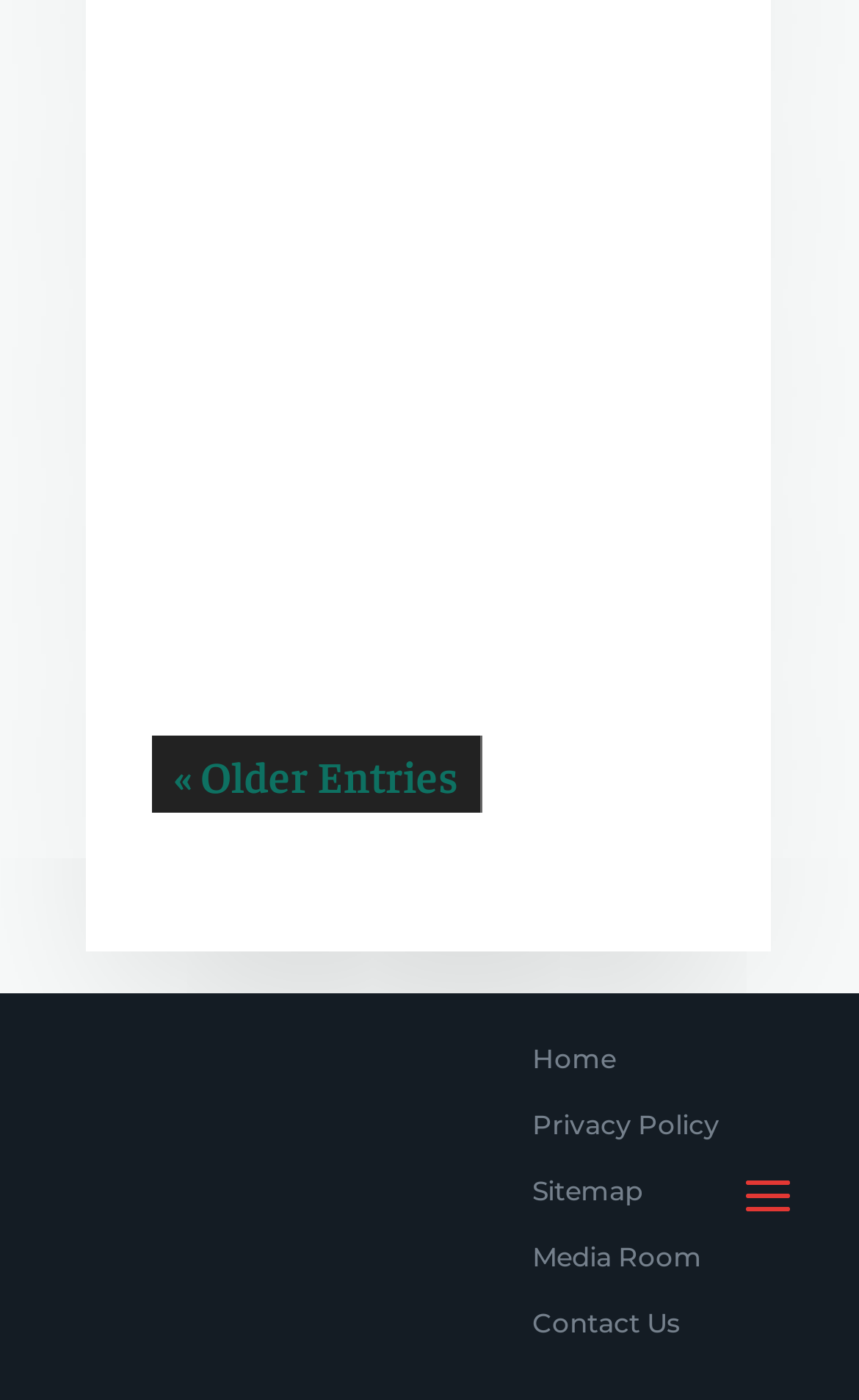Identify the bounding box coordinates for the element that needs to be clicked to fulfill this instruction: "go to Home page". Provide the coordinates in the format of four float numbers between 0 and 1: [left, top, right, bottom].

[0.619, 0.746, 0.717, 0.781]